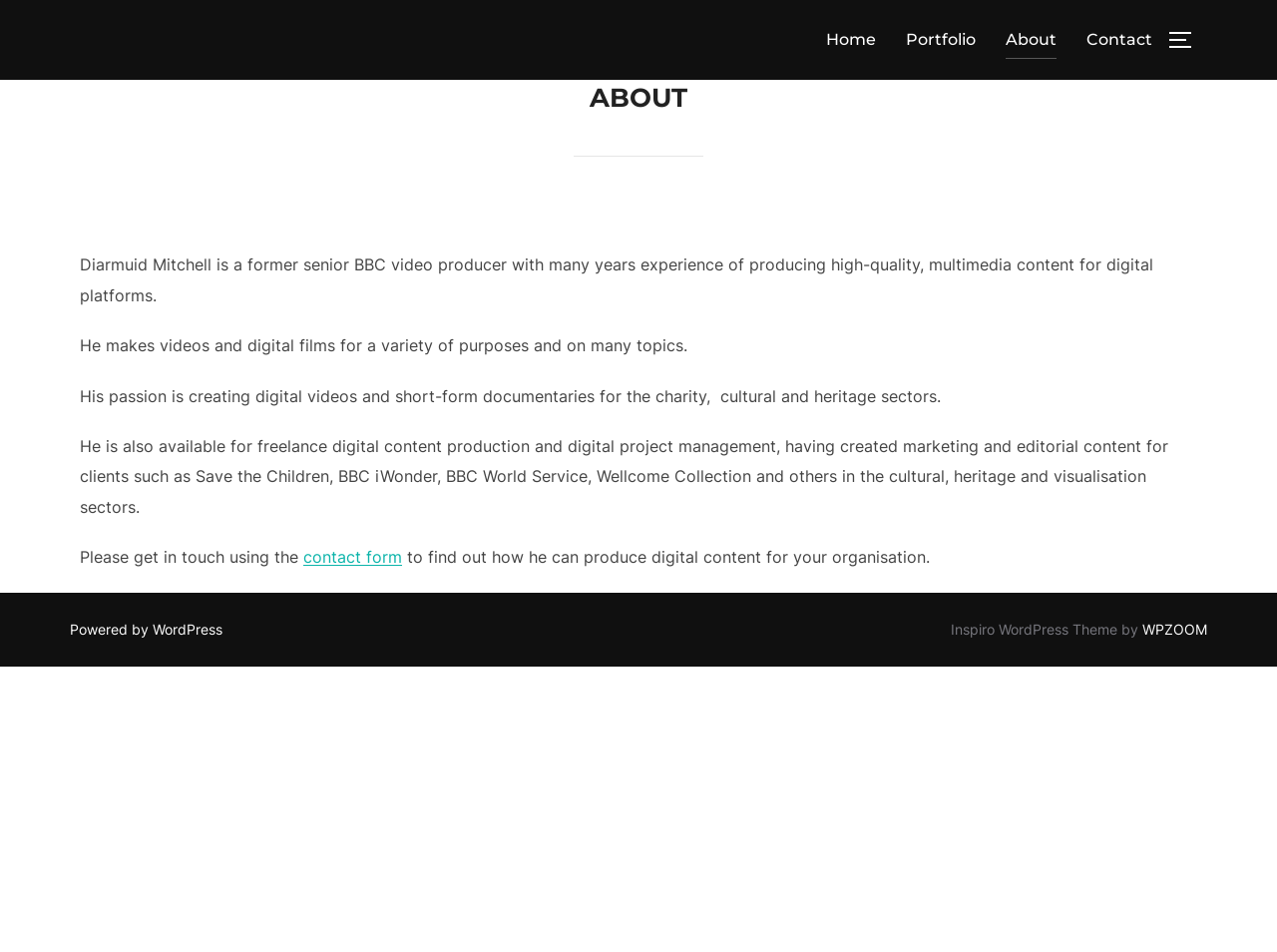Give a one-word or one-phrase response to the question:
What is Diarmuid Mitchell's passion?

Creating digital videos and short-form documentaries